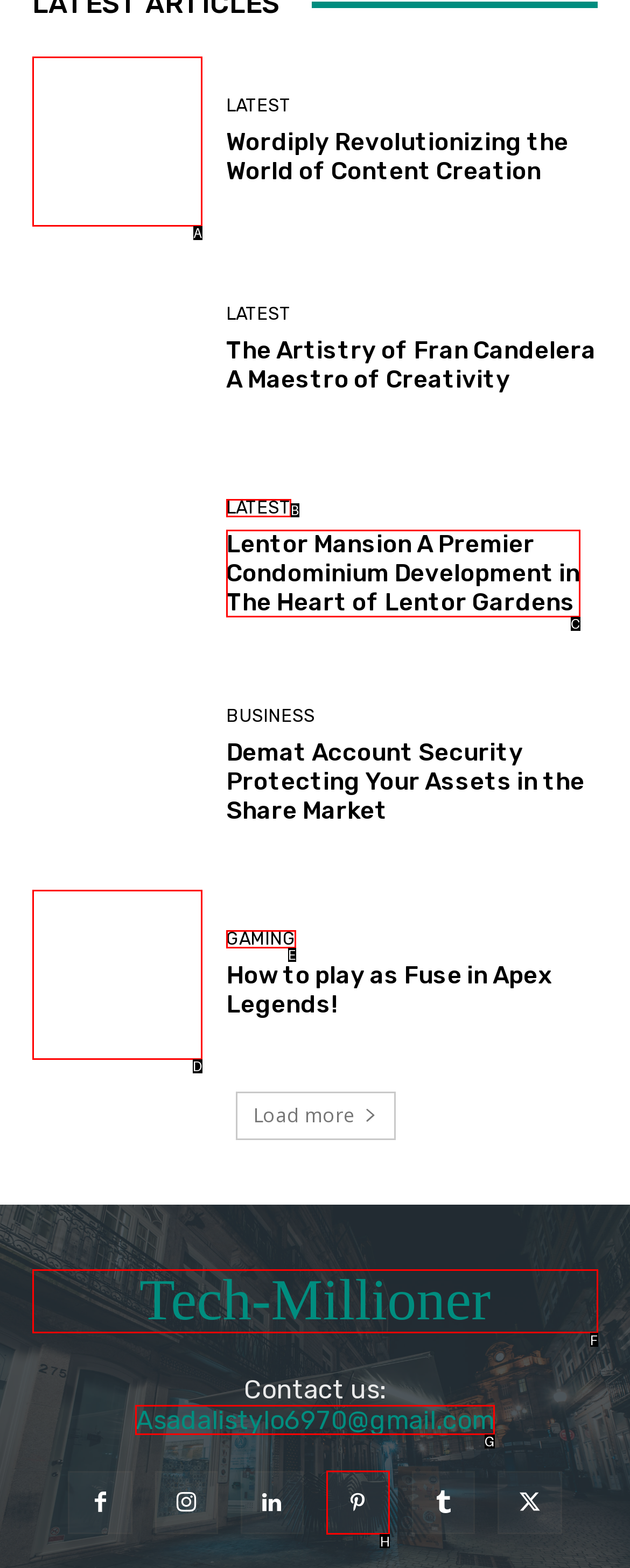Which HTML element should be clicked to complete the task: Contact us through email? Answer with the letter of the corresponding option.

G